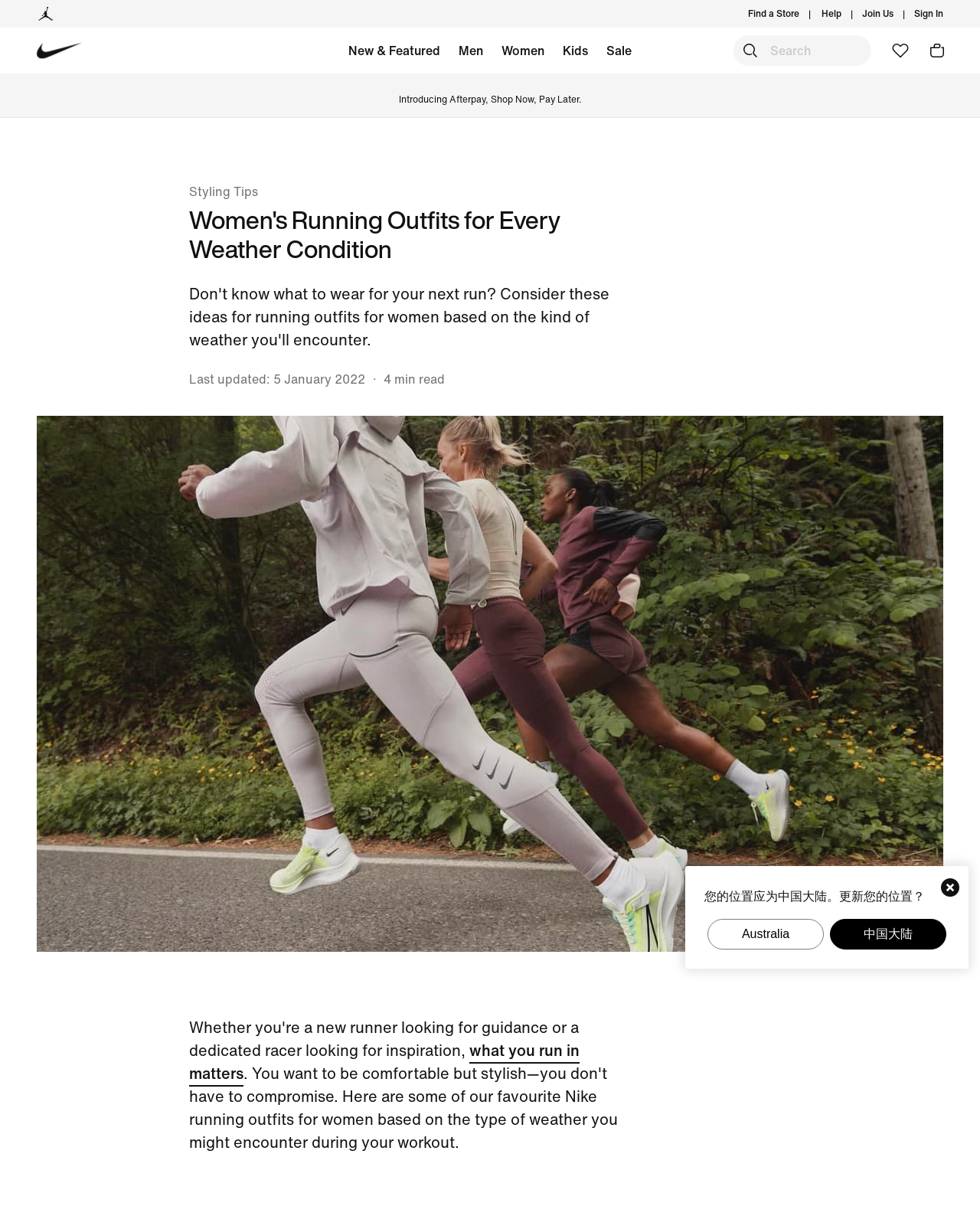What is the number of bag items?
Respond to the question with a well-detailed and thorough answer.

I looked at the link 'Bag Items: 0' which clearly indicates that there are no items in the bag.